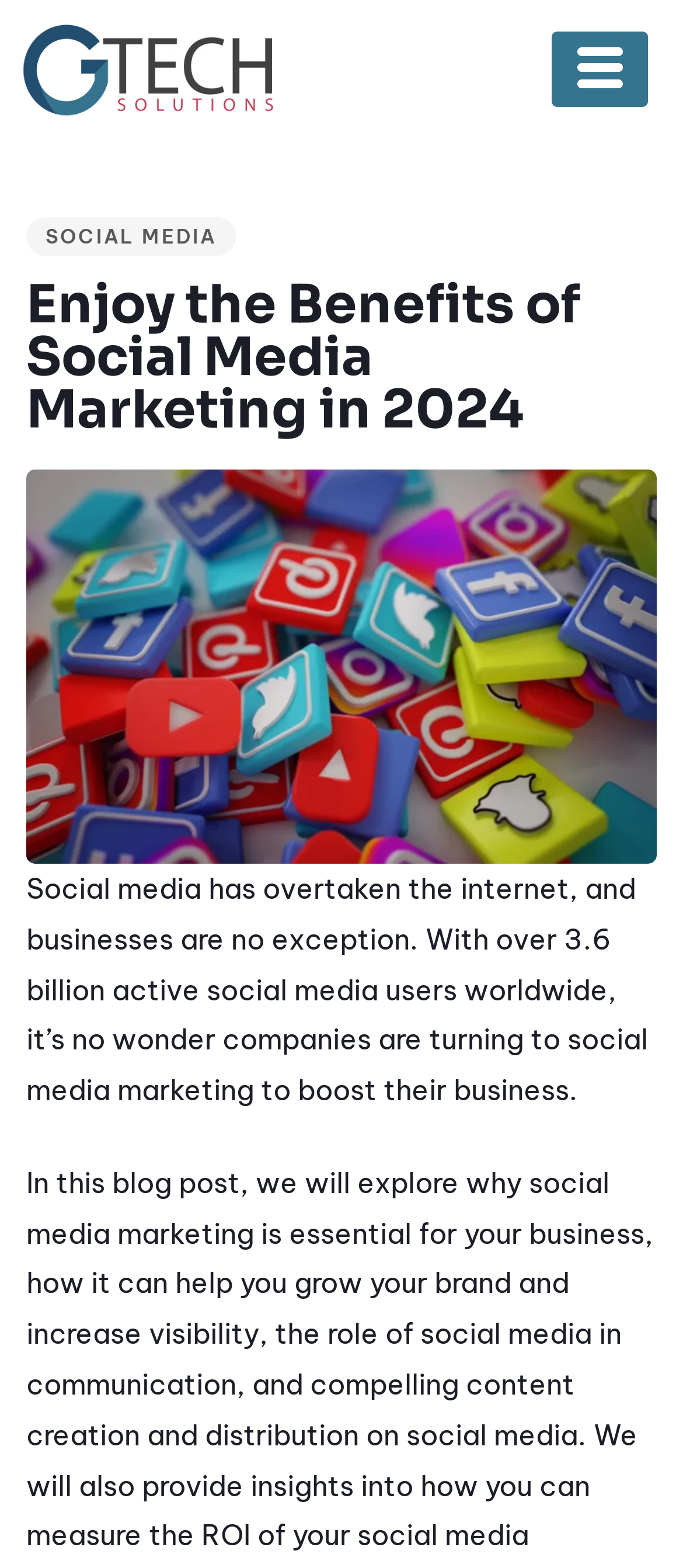Locate and provide the bounding box coordinates for the HTML element that matches this description: "parent_node: HOME aria-label="hamburger-icon"".

[0.808, 0.02, 0.949, 0.068]